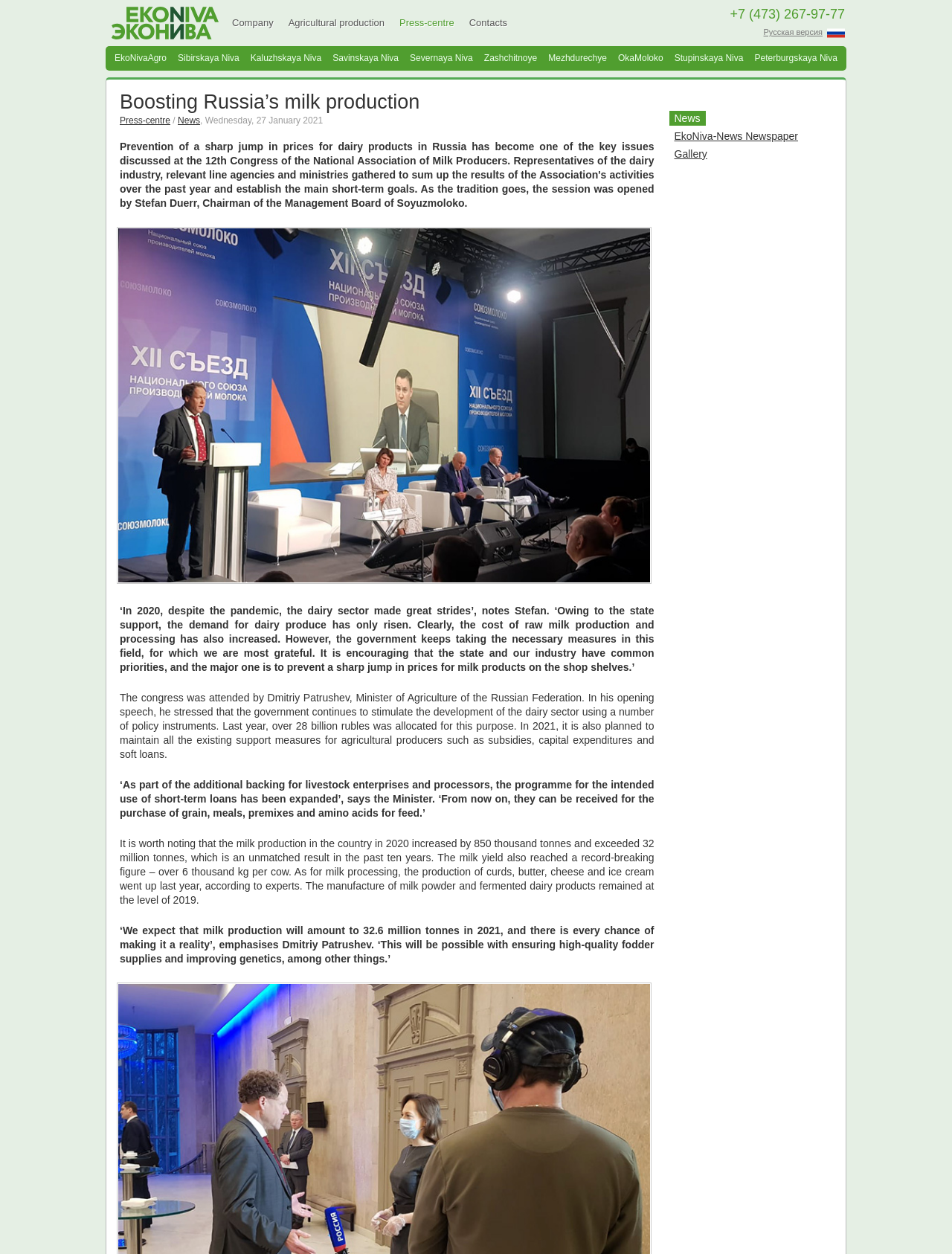Generate an in-depth caption that captures all aspects of the webpage.

The webpage is about EkoNiva-APK Holding, a company involved in Russia's milk production. At the top, there is a heading with the company's name, followed by a row of links to different sections of the website, including "Company", "Agricultural production", "Press-centre", and "Contacts". 

To the right of the company name, there is a phone number and a link to a Russian version of the website. Below the top row, there are several links to different subsidiaries of the company, such as EkoNivaAgro, Sibirskaya Niva, and others.

The main content of the webpage is an article about boosting Russia's milk production. The article is divided into several paragraphs, with headings and links to related news and press releases. The article discusses the growth of the dairy sector in Russia, despite the pandemic, and the government's support for the industry. It also mentions the increase in milk production and processing in 2020 and the plans for 2021.

At the bottom of the article, there are links to "News" and "EkoNiva-News Newspaper", as well as a link to a "Gallery".